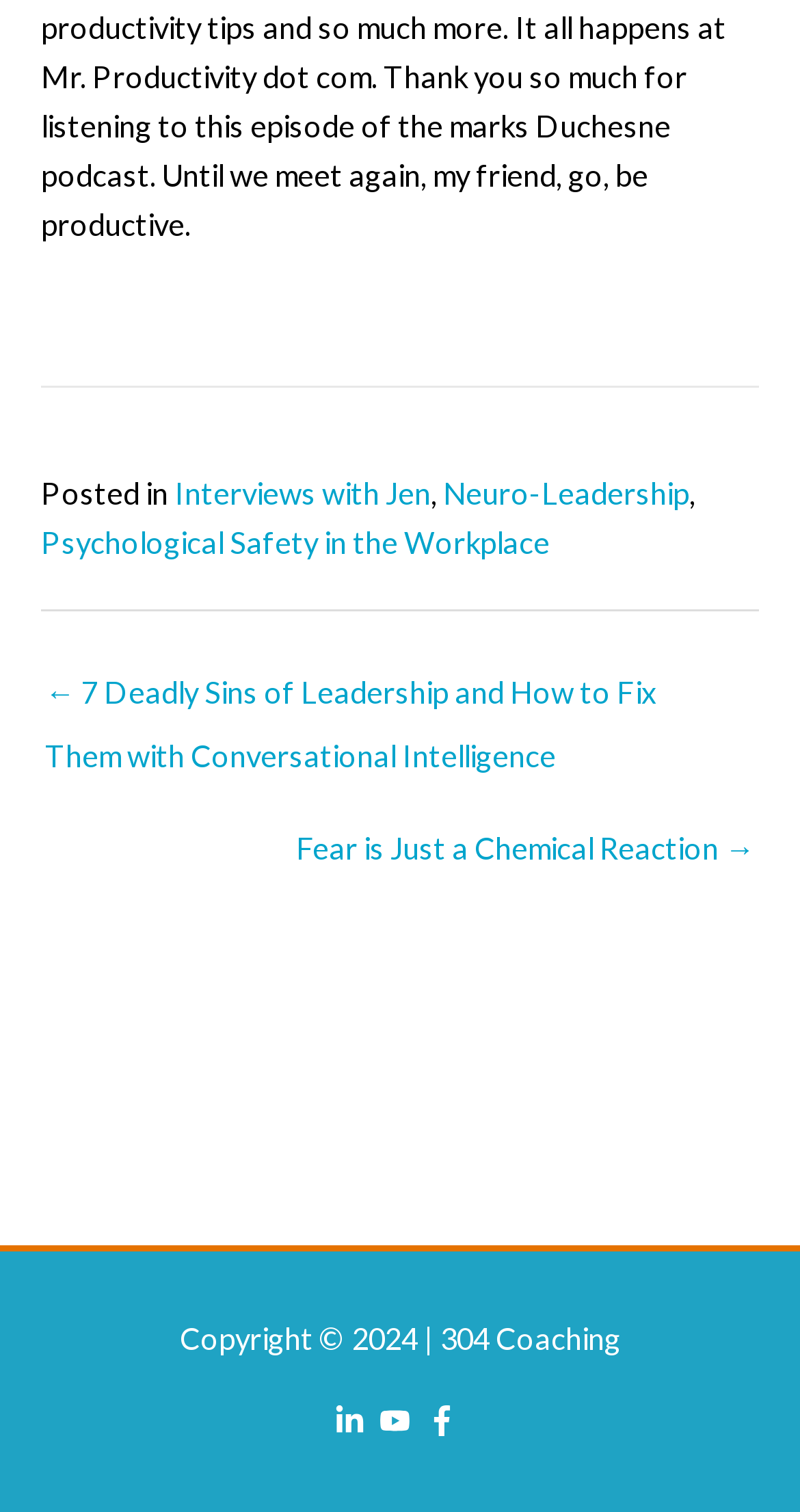Give a succinct answer to this question in a single word or phrase: 
What is the copyright year?

2024